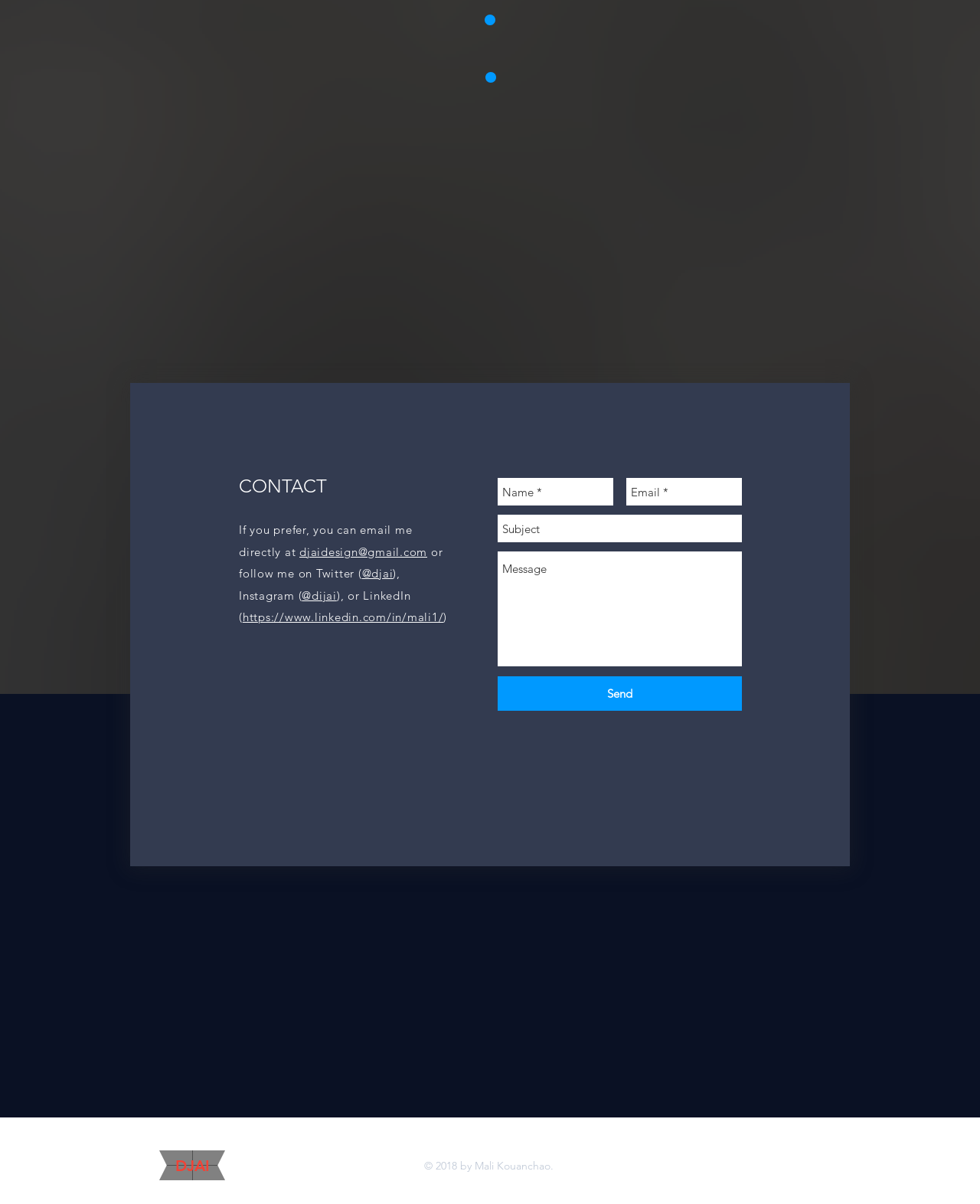What is the name of the school mentioned on the webpage?
Please provide a single word or phrase answer based on the image.

Carlson School of Management